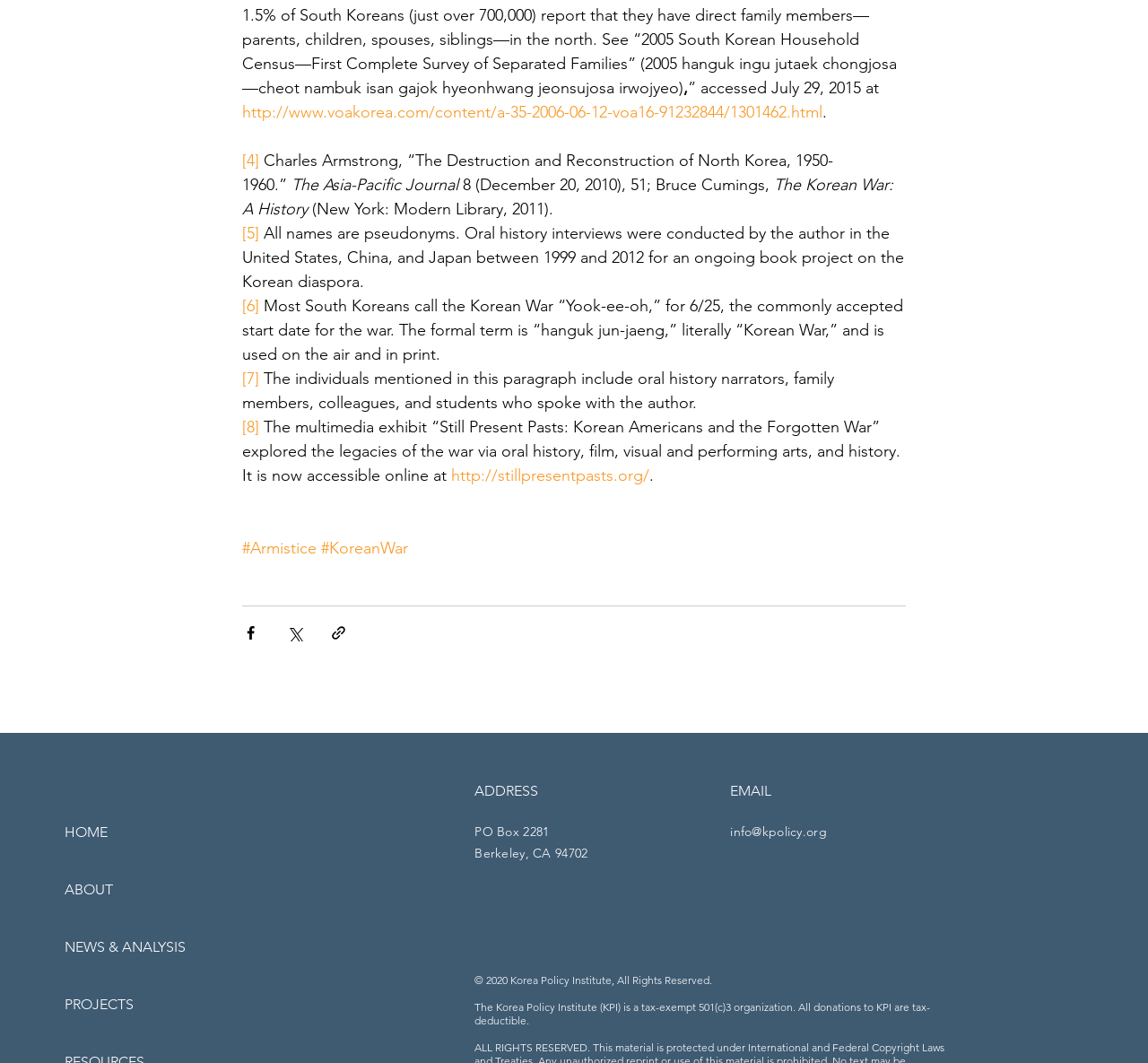What is the name of the journal mentioned in the text?
Look at the screenshot and provide an in-depth answer.

I found the answer by reading the text that says 'Charles Armstrong, “The Destruction and Reconstruction of North Korea, 1950-1960.” The Asia-Pacific Journal...'